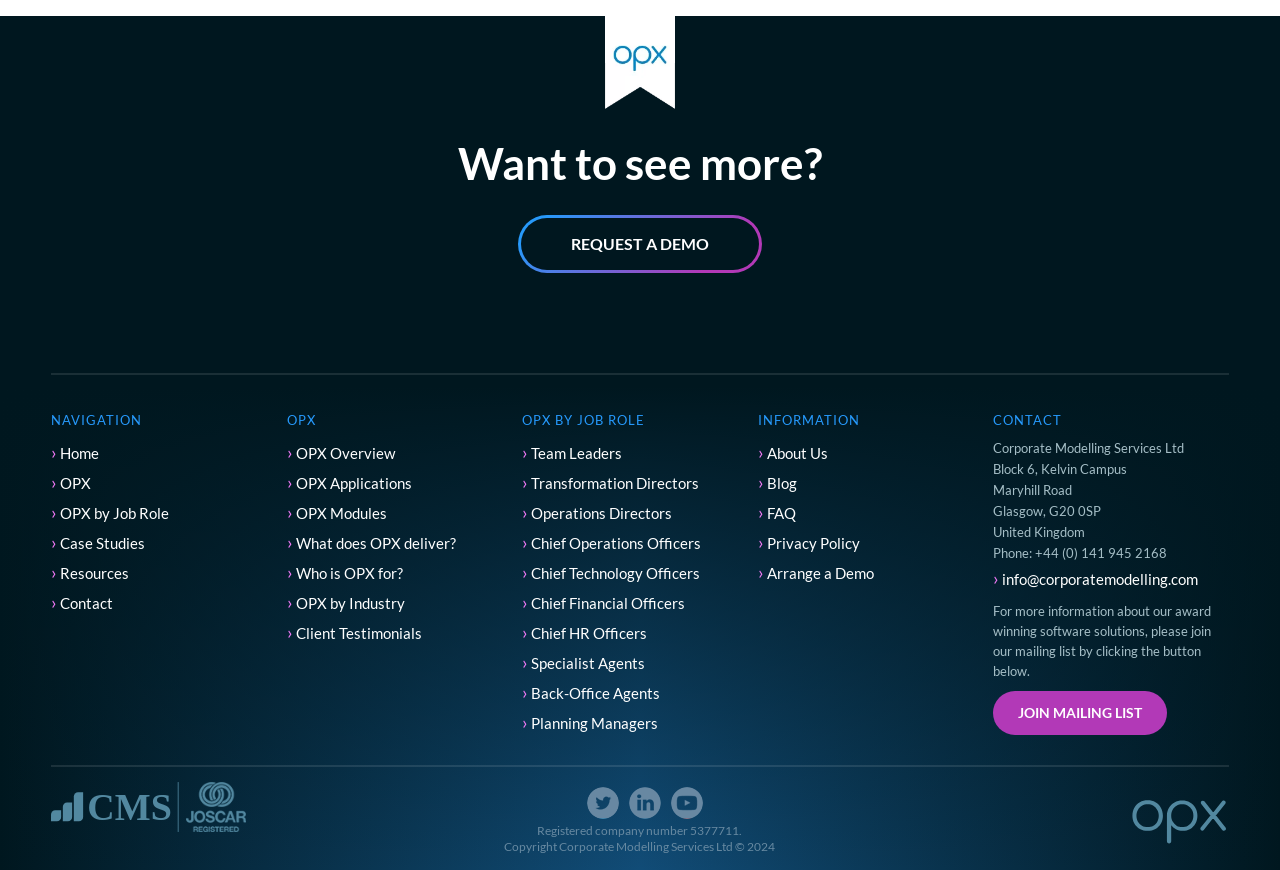Please pinpoint the bounding box coordinates for the region I should click to adhere to this instruction: "Join the mailing list".

[0.776, 0.795, 0.912, 0.845]